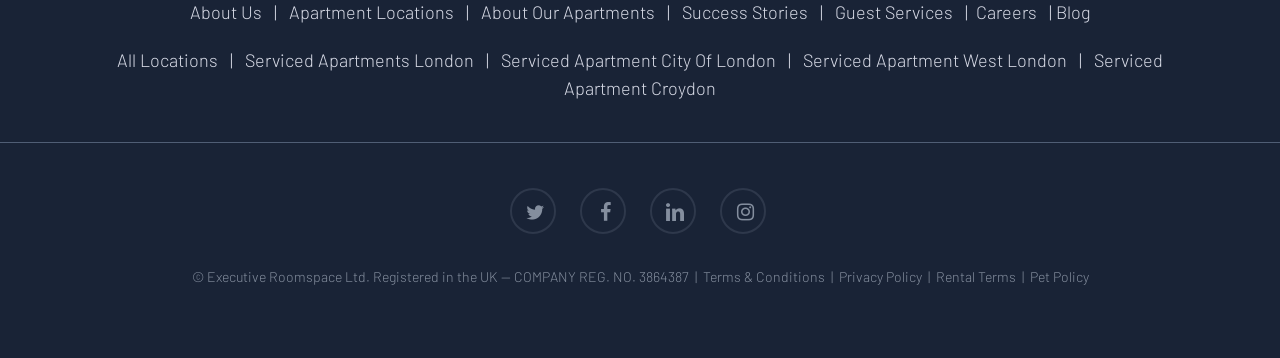Kindly determine the bounding box coordinates for the area that needs to be clicked to execute this instruction: "Learn about Pet Policy".

[0.804, 0.747, 0.85, 0.795]